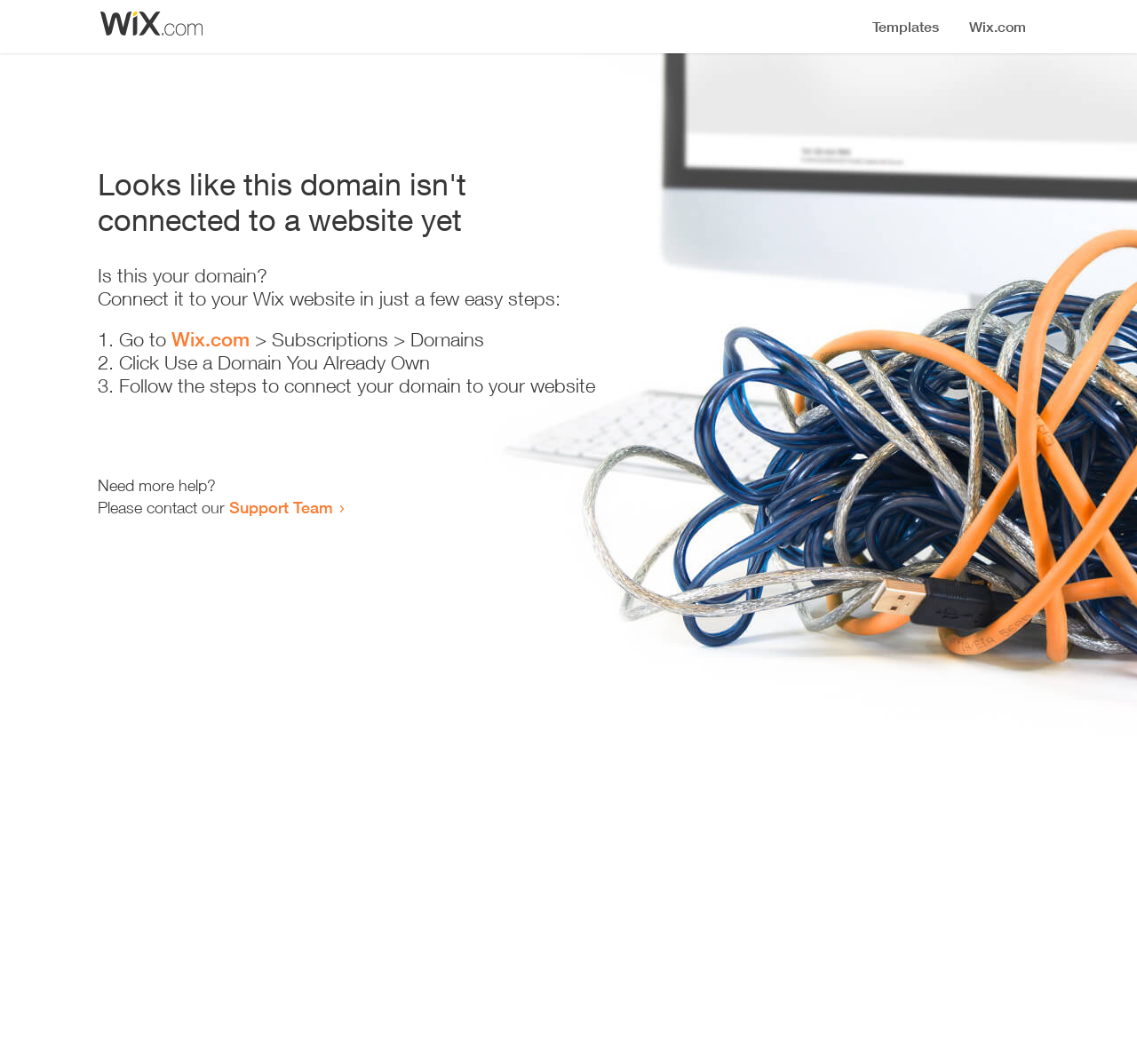Where can I get more help?
Please provide a detailed and comprehensive answer to the question.

The webpage provides a link to the 'Support Team' at the bottom, which suggests that users can contact the Support Team for more help or assistance.